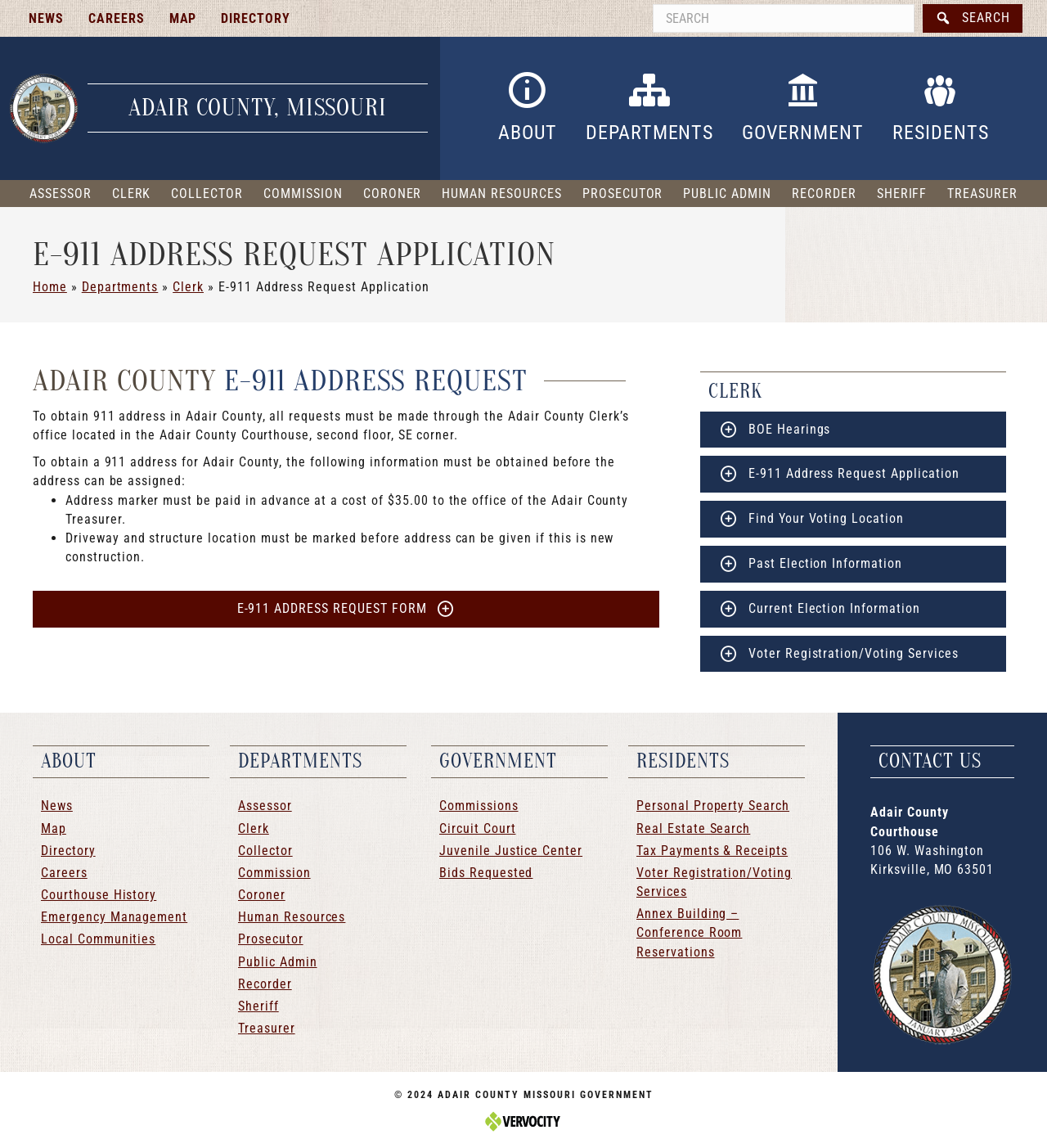Can you find and provide the main heading text of this webpage?

E-911 ADDRESS REQUEST APPLICATION